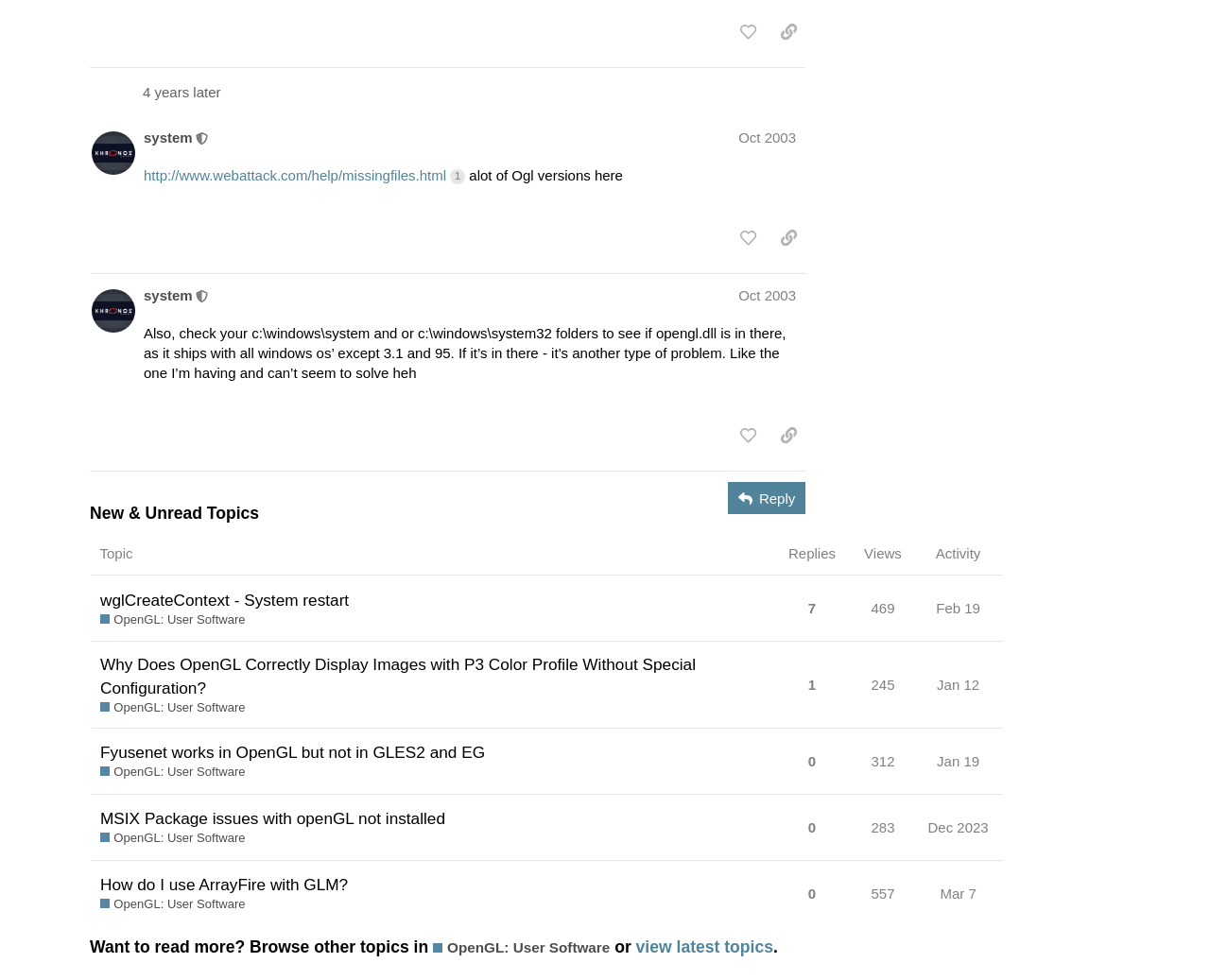Given the webpage screenshot and the description, determine the bounding box coordinates (top-left x, top-left y, bottom-right x, bottom-right y) that define the location of the UI element matching this description: title="like this post"

[0.604, 0.428, 0.633, 0.461]